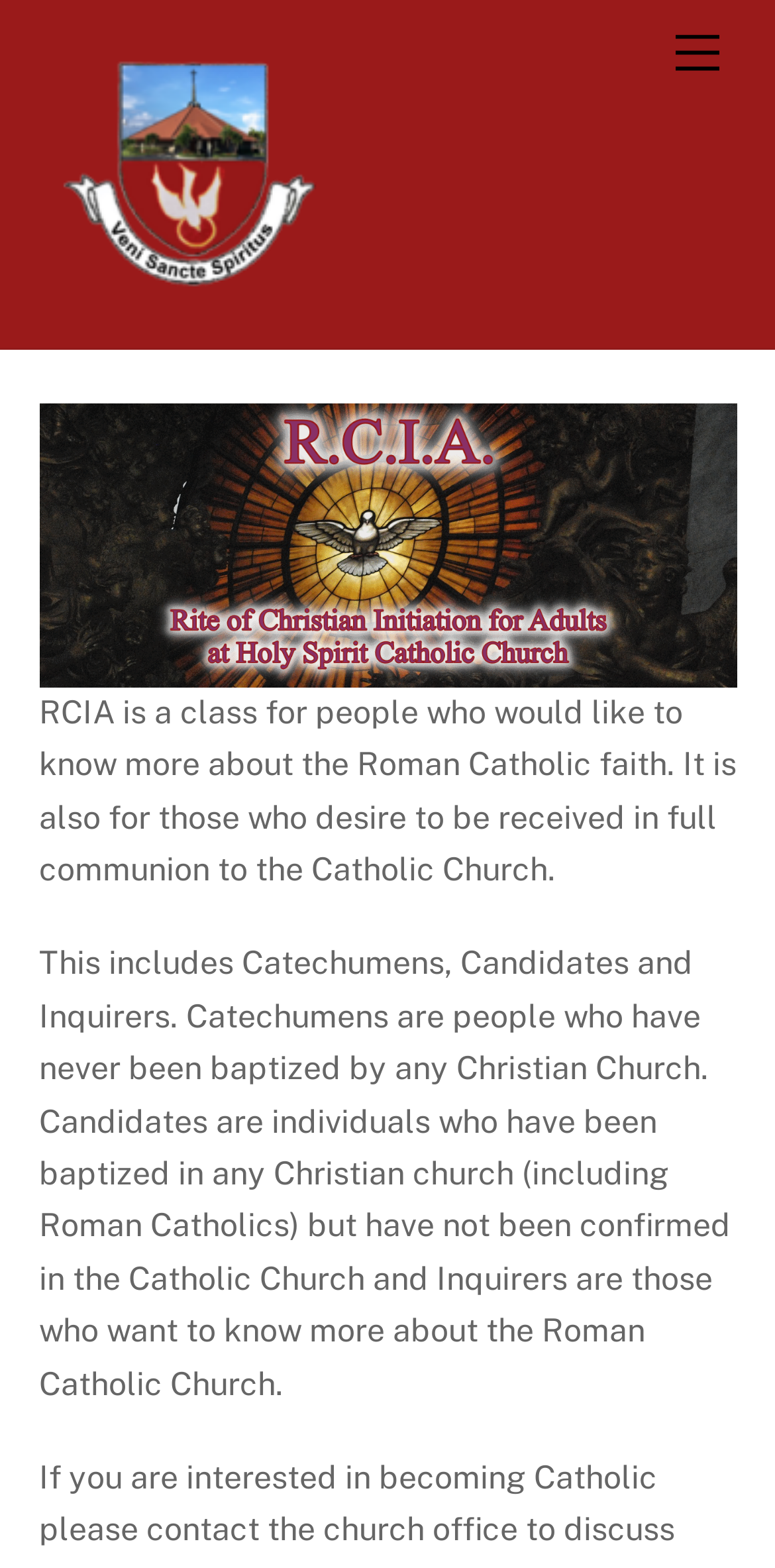Provide the bounding box coordinates for the specified HTML element described in this description: "title="Holy Spirit Catholic Church"". The coordinates should be four float numbers ranging from 0 to 1, in the format [left, top, right, bottom].

[0.05, 0.172, 0.435, 0.208]